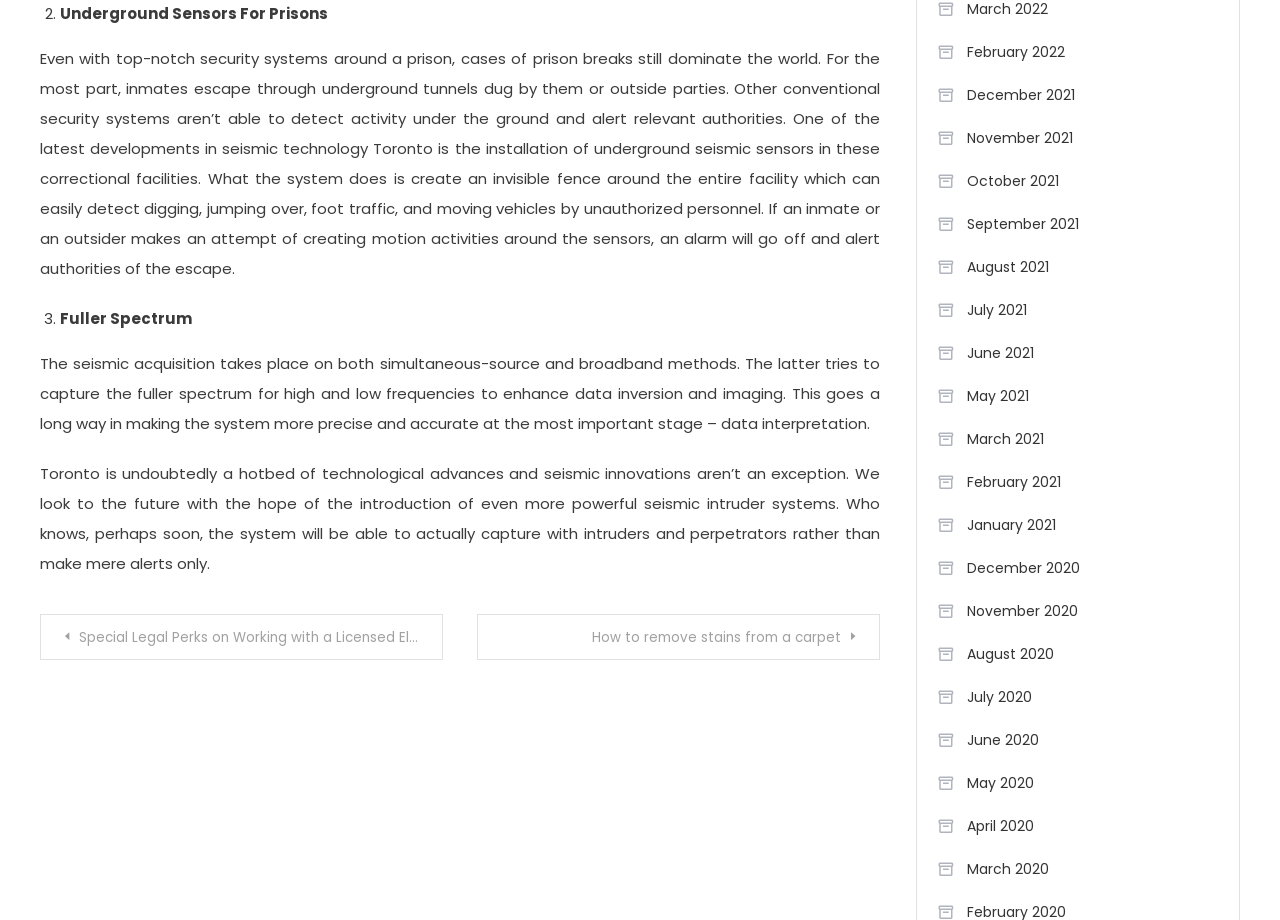Identify the bounding box for the described UI element: "October 2021".

[0.732, 0.179, 0.827, 0.214]